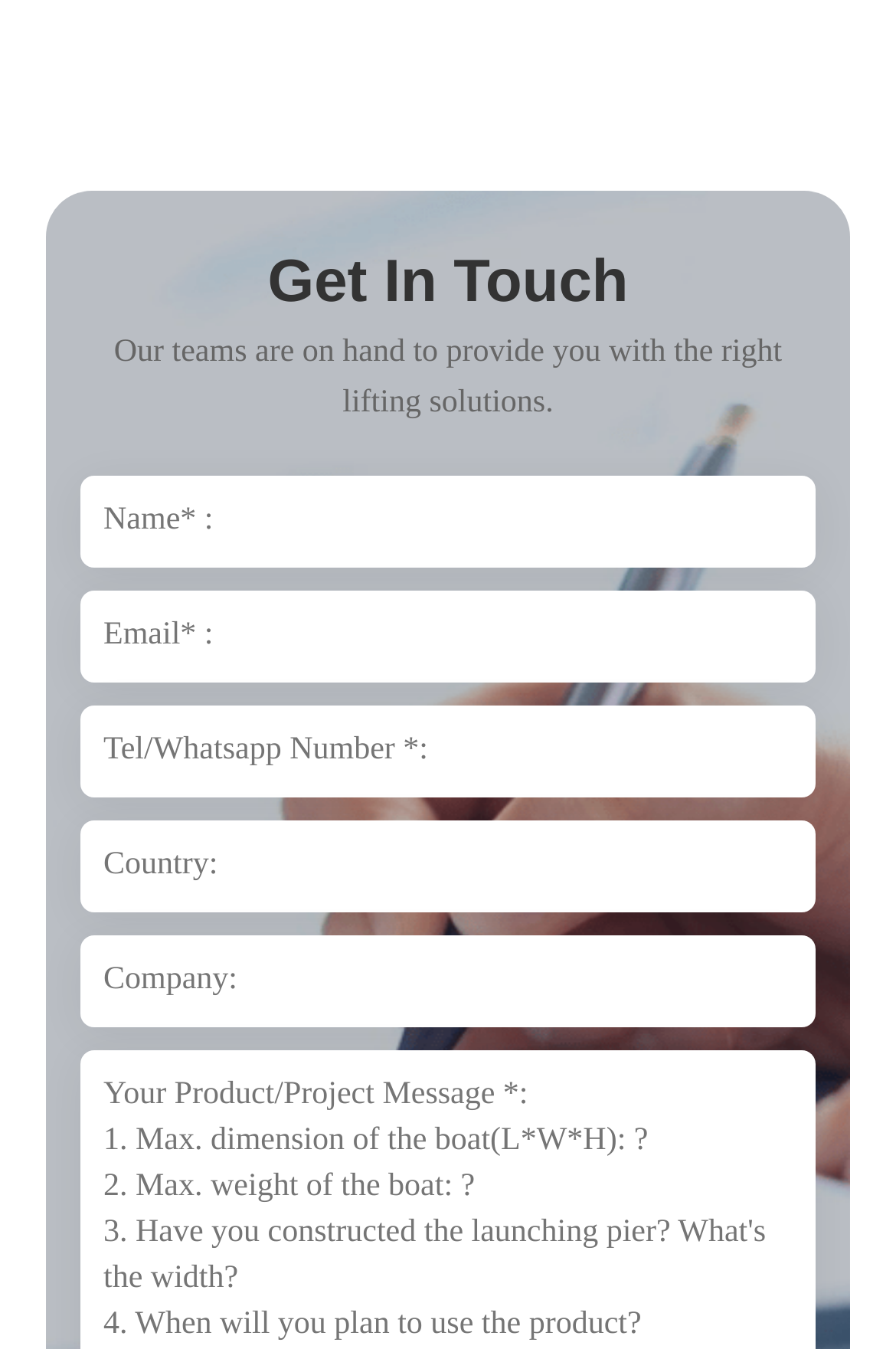How many text boxes are there in total on this webpage?
Answer the question based on the image using a single word or a brief phrase.

6